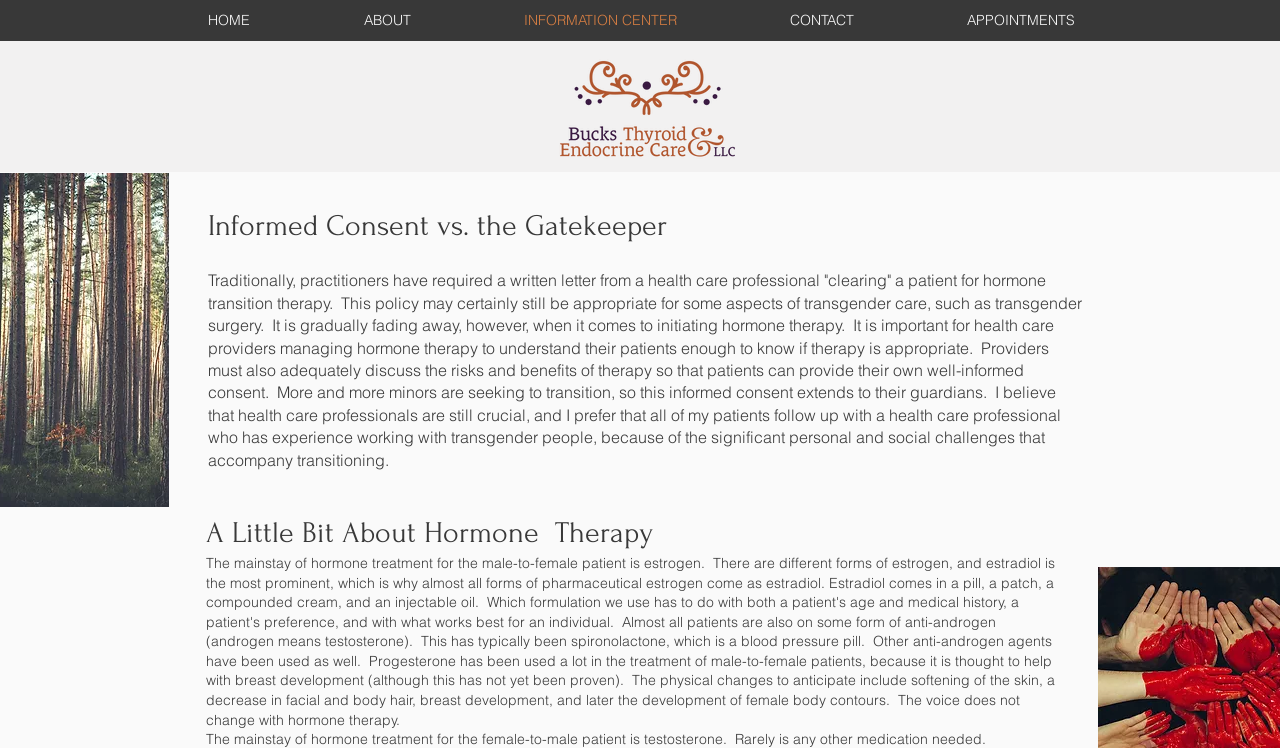Find the bounding box coordinates for the HTML element described in this sentence: "INFORMATION CENTER". Provide the coordinates as four float numbers between 0 and 1, in the format [left, top, right, bottom].

[0.365, 0.011, 0.573, 0.044]